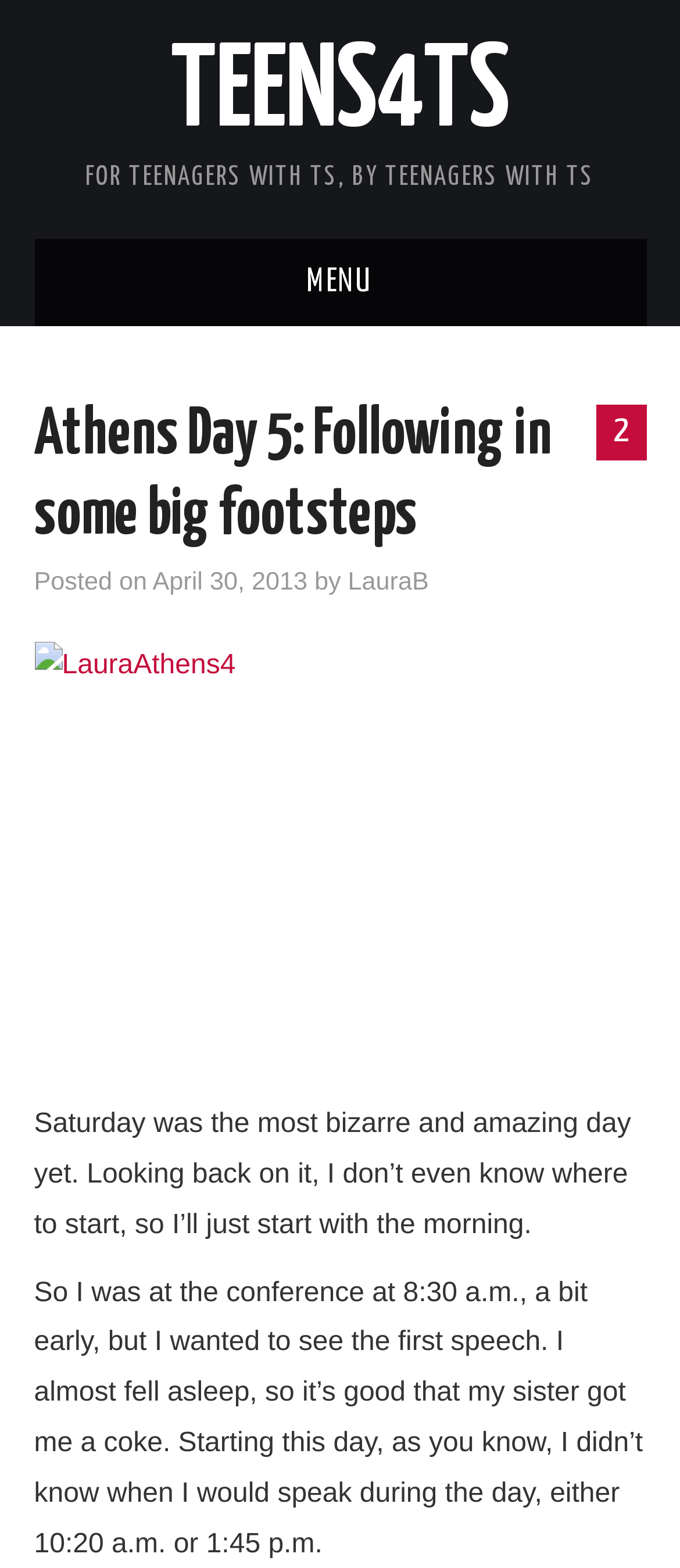Locate the bounding box coordinates of the UI element described by: "Teens4TS Log-In". The bounding box coordinates should consist of four float numbers between 0 and 1, i.e., [left, top, right, bottom].

[0.05, 0.491, 0.712, 0.547]